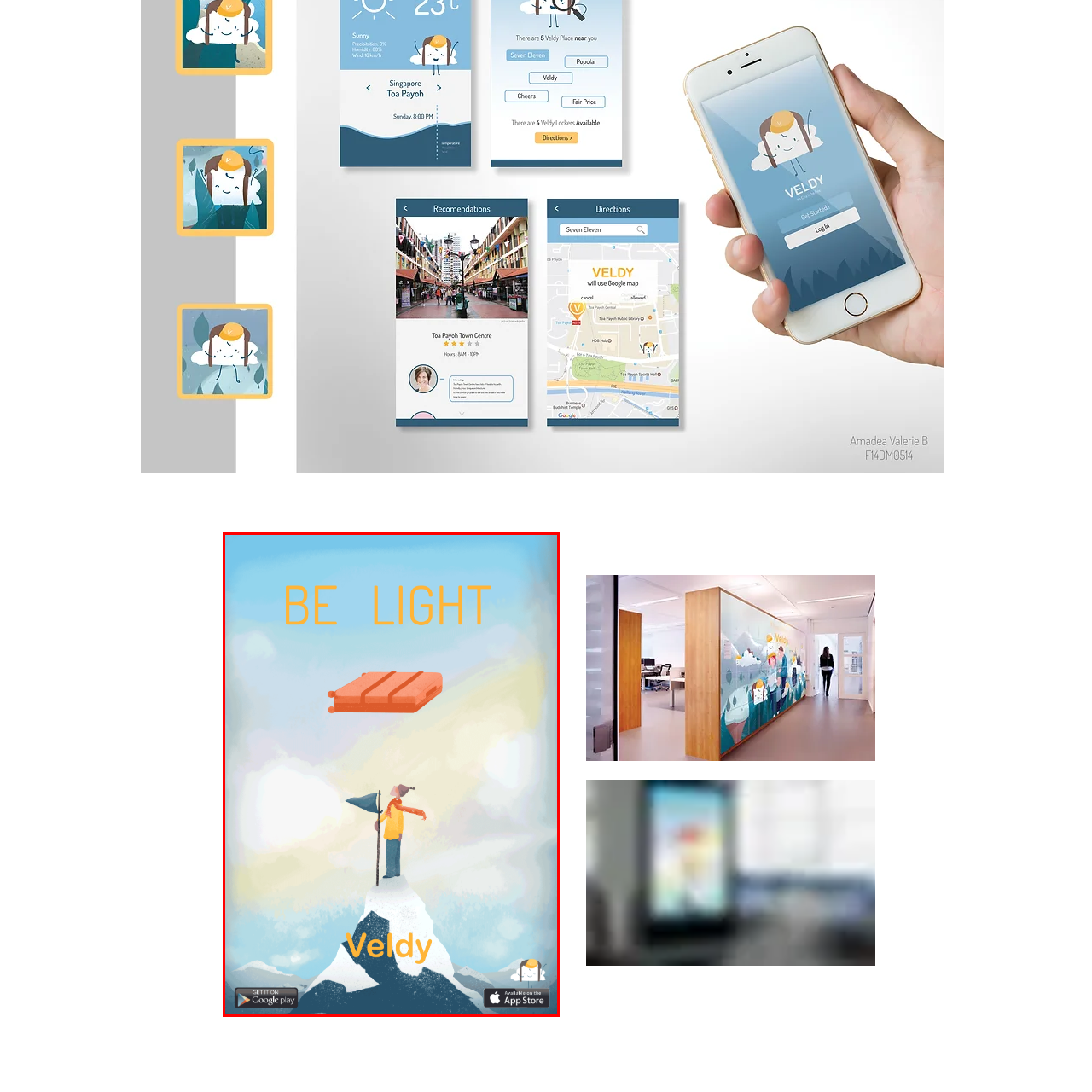Observe the area inside the red box, What is the character holding in the illustration? Respond with a single word or phrase.

a flag